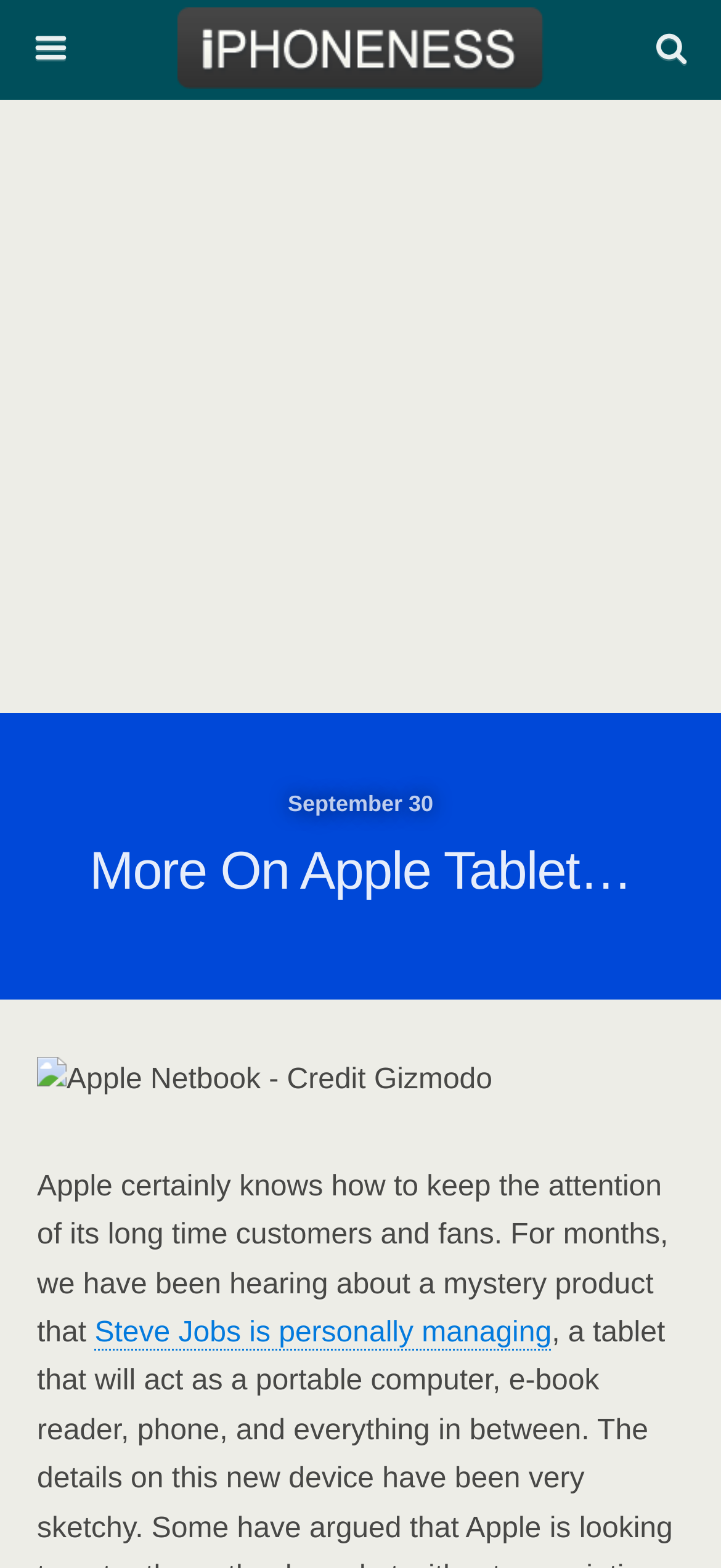Find the bounding box coordinates for the element described here: "alt="logo image"".

[0.16, 0.0, 0.84, 0.058]